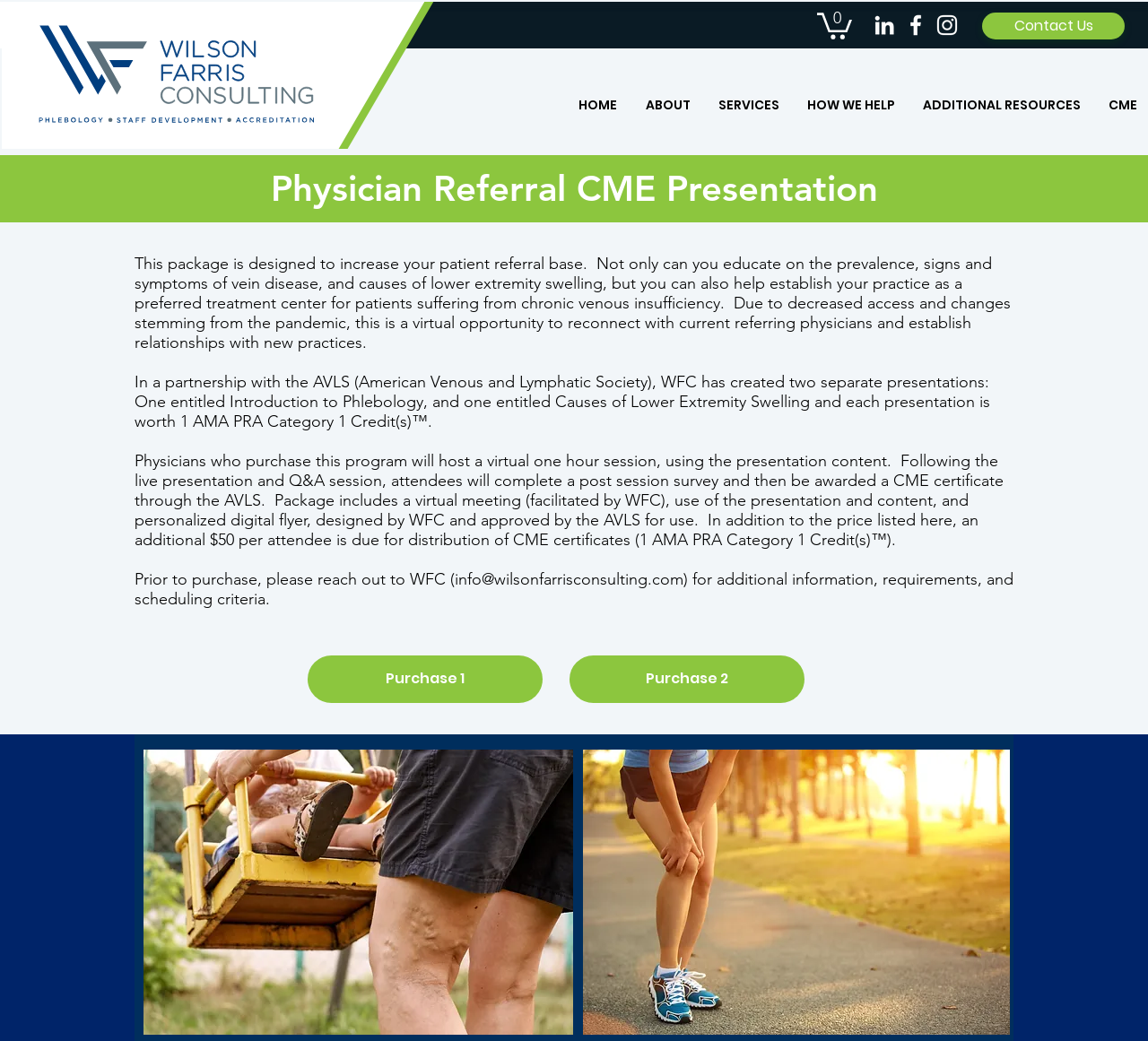Provide the bounding box coordinates of the HTML element described as: "Read more". The bounding box coordinates should be four float numbers between 0 and 1, i.e., [left, top, right, bottom].

None